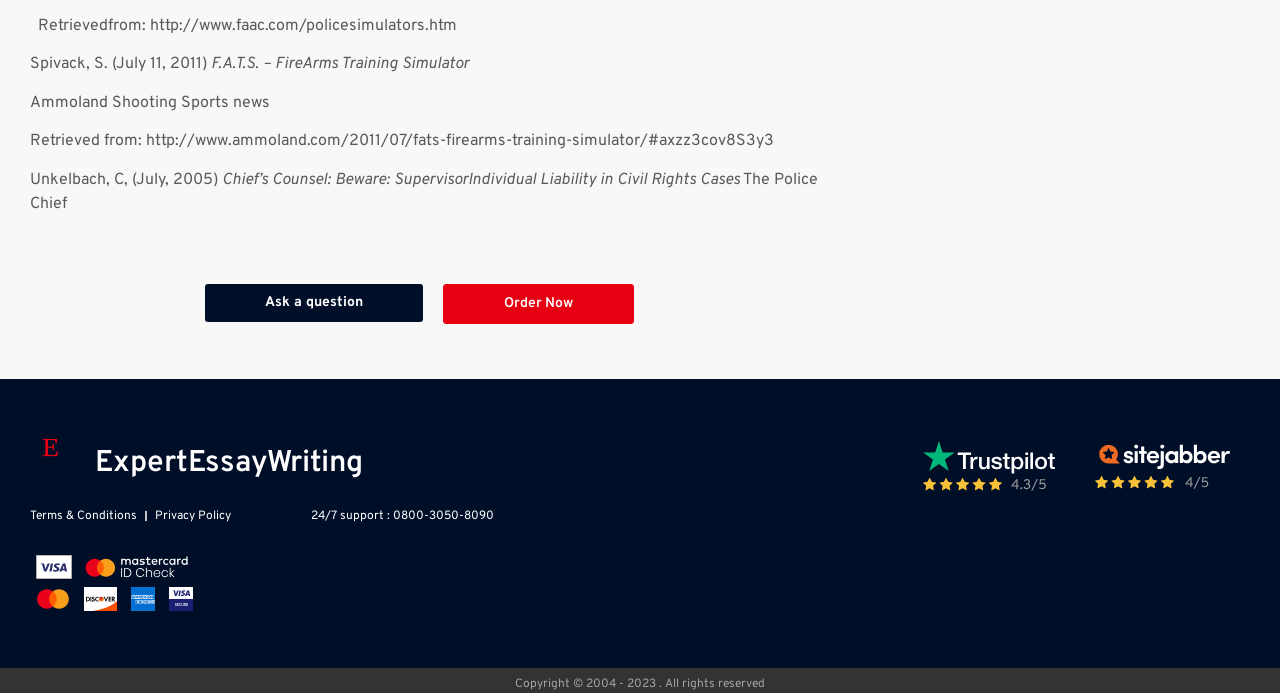Determine the bounding box for the UI element that matches this description: "Order Now".

[0.346, 0.41, 0.496, 0.468]